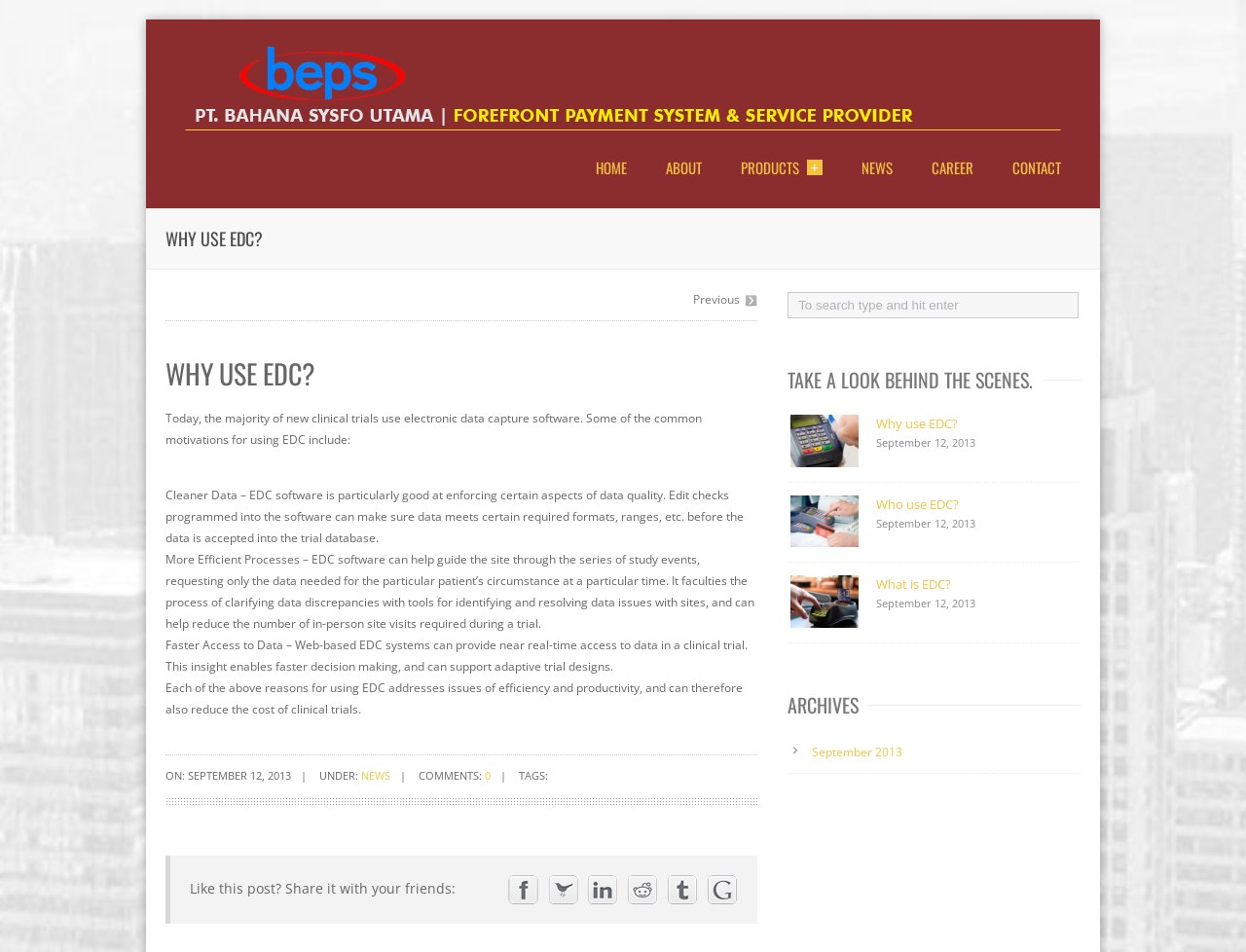What is the purpose of the search box? Please answer the question using a single word or phrase based on the image.

To search